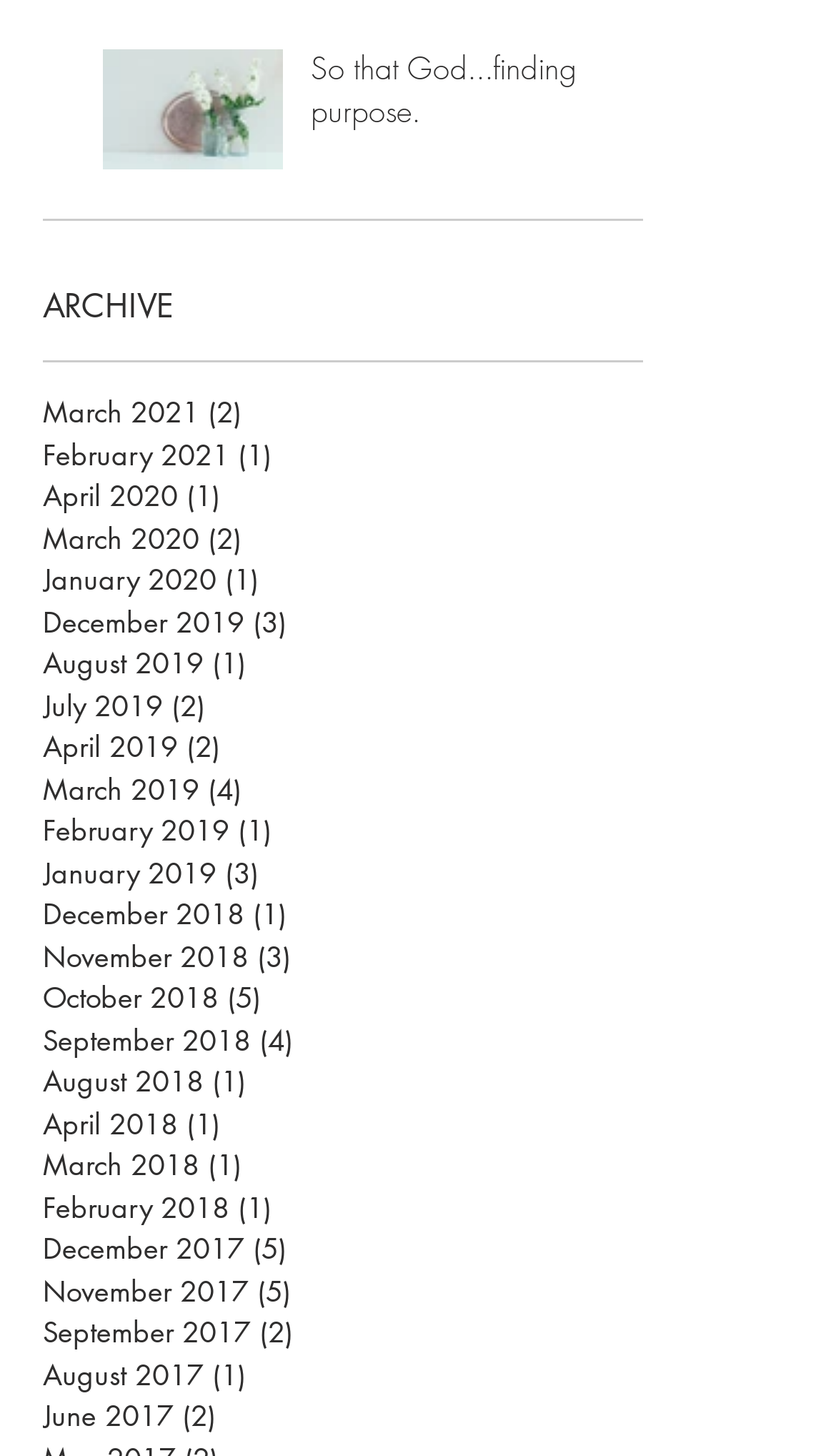Specify the bounding box coordinates of the area that needs to be clicked to achieve the following instruction: "Browse posts from March 2021".

[0.051, 0.27, 0.769, 0.299]